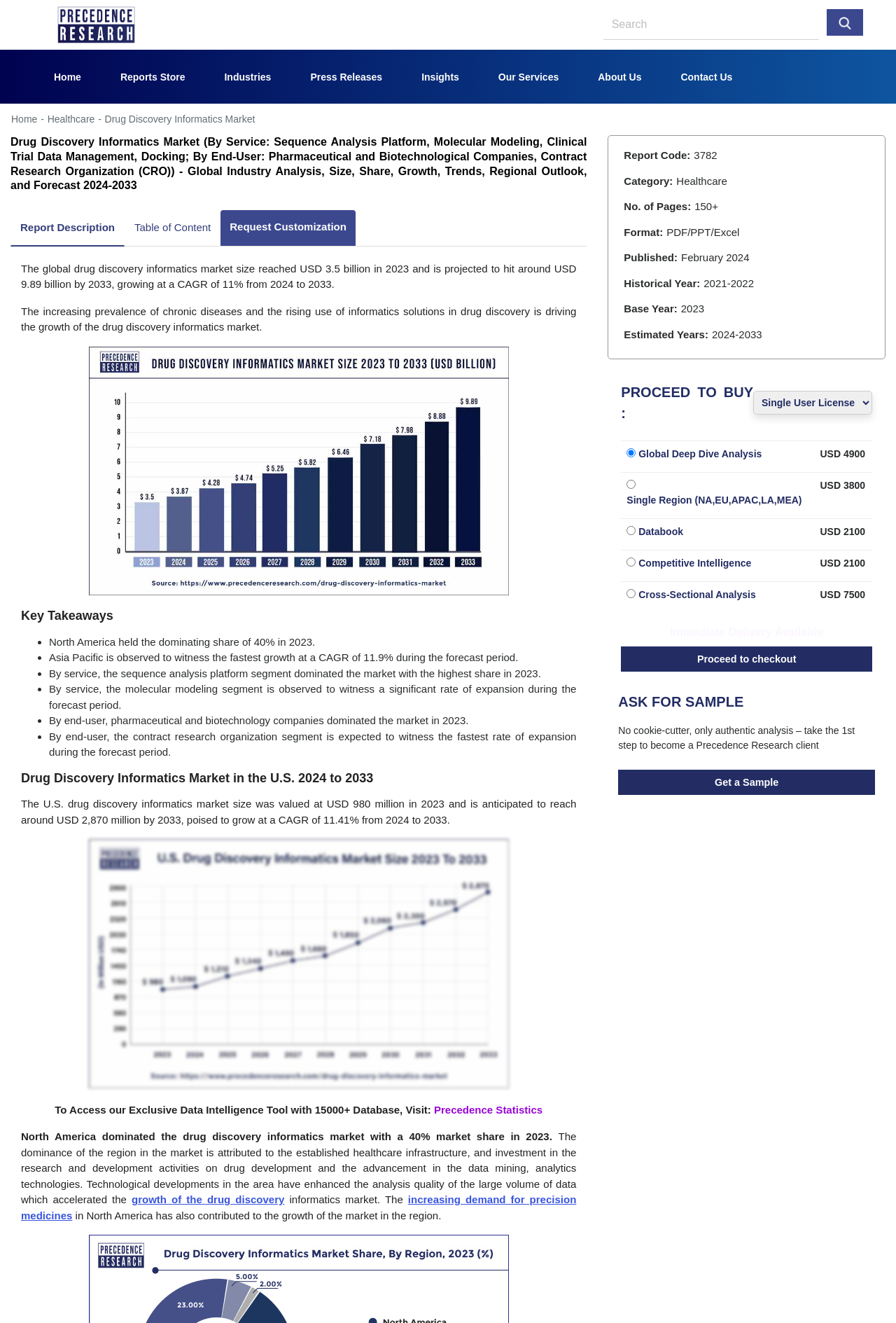What is the category of the report?
Refer to the screenshot and answer in one word or phrase.

Healthcare